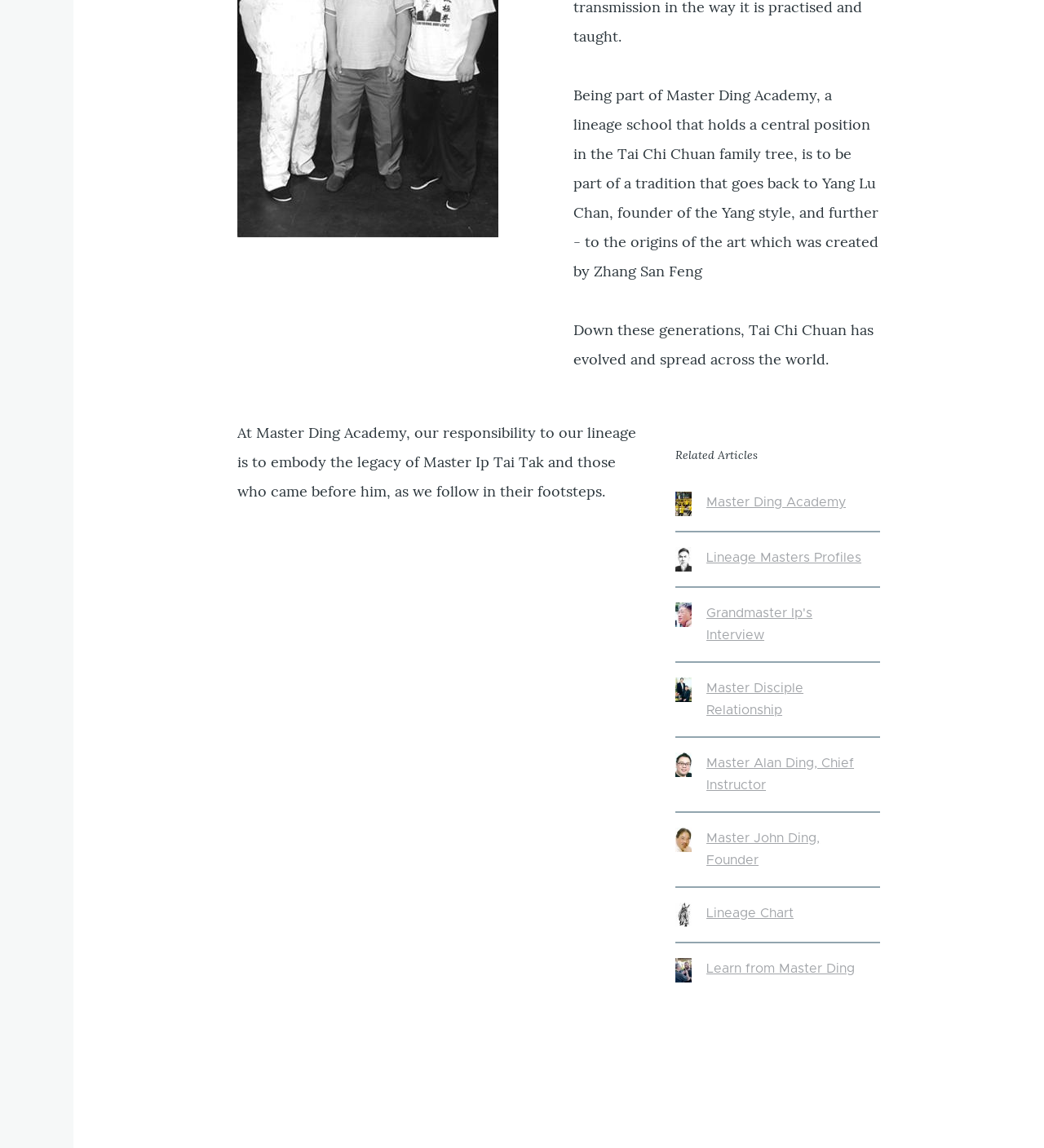Identify the bounding box for the given UI element using the description provided. Coordinates should be in the format (top-left x, top-left y, bottom-right x, bottom-right y) and must be between 0 and 1. Here is the description: Master Ding Academy

[0.677, 0.432, 0.81, 0.443]